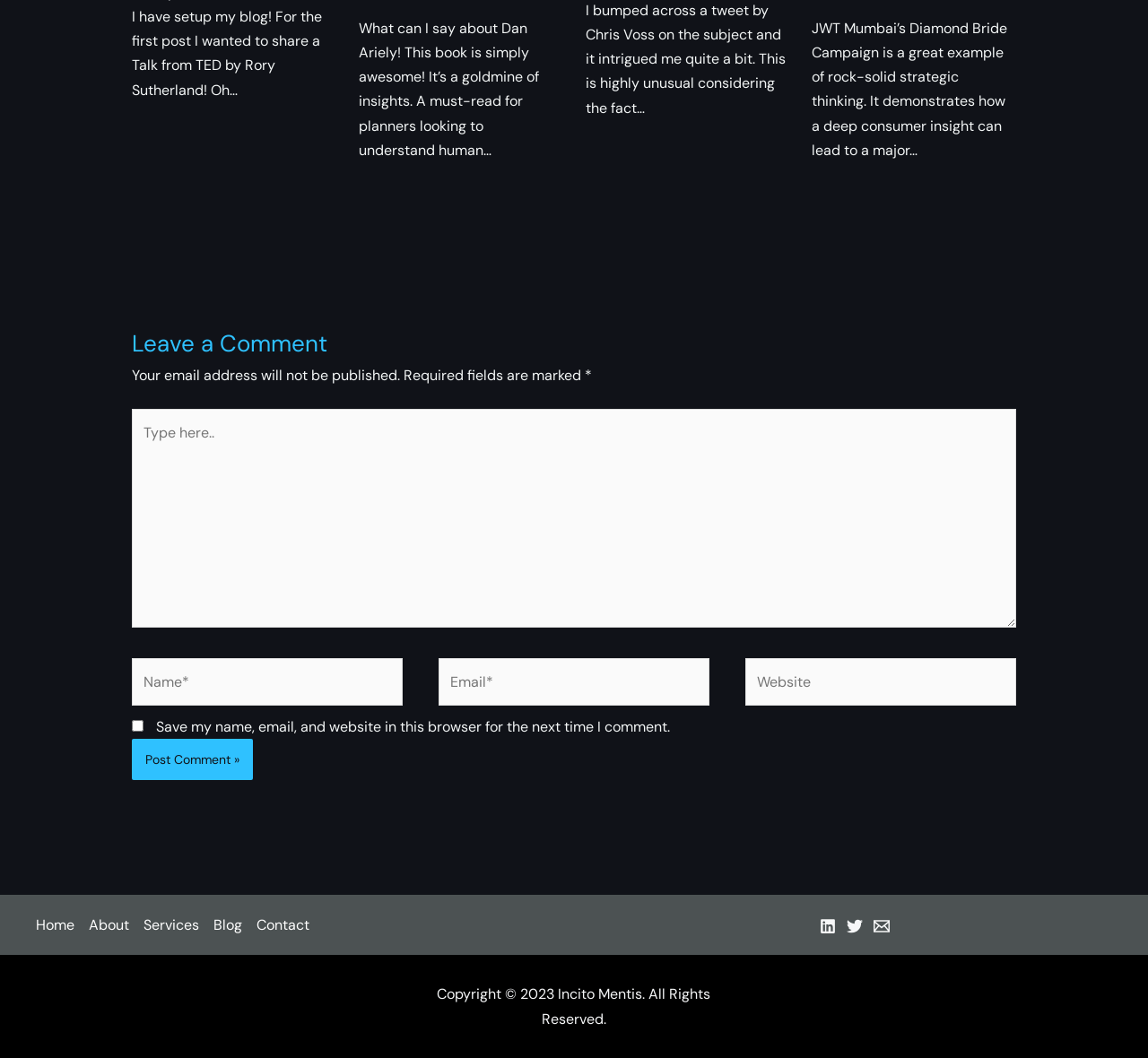Locate the bounding box of the UI element described by: "About" in the given webpage screenshot.

[0.071, 0.863, 0.119, 0.886]